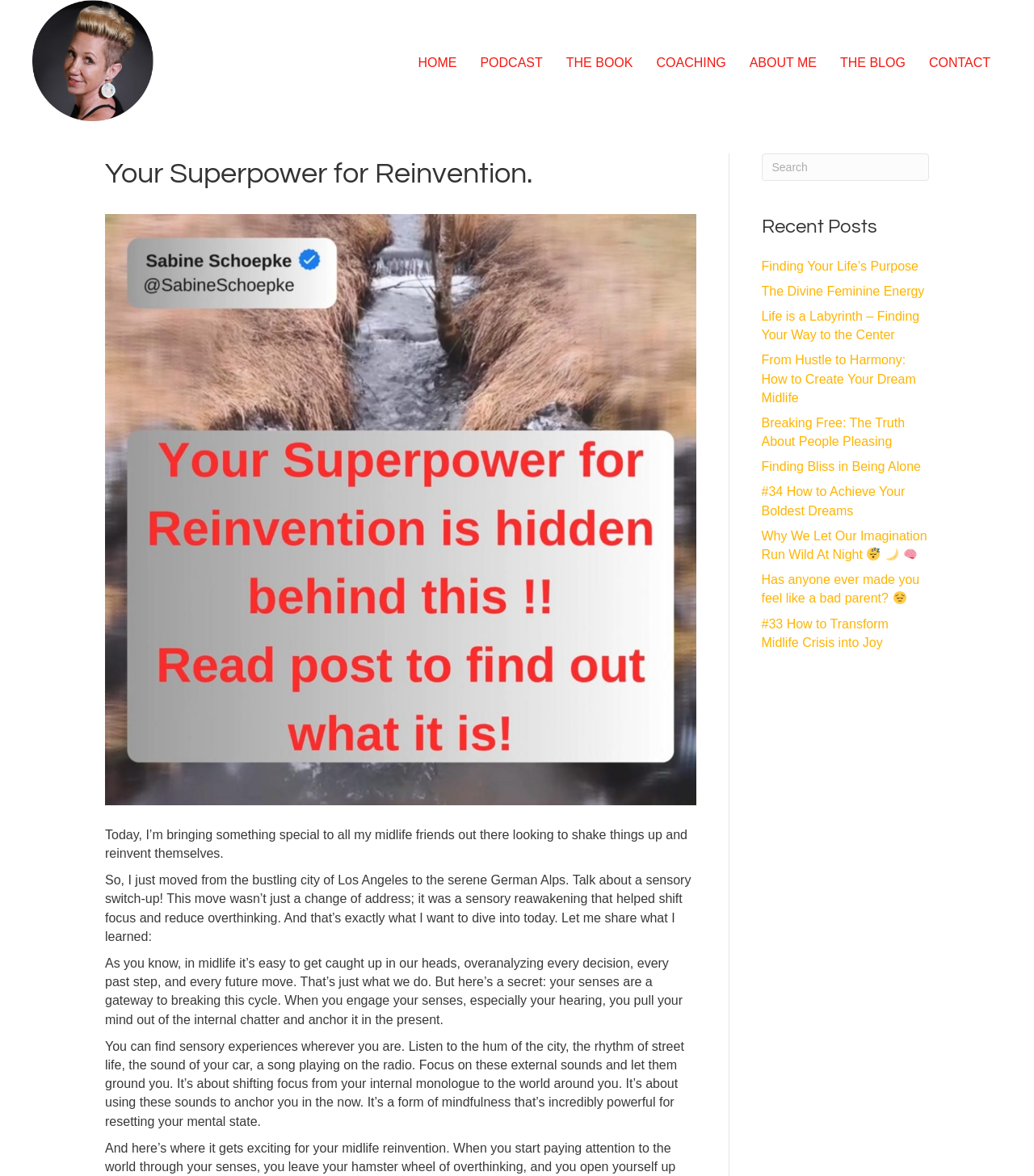Determine which piece of text is the heading of the webpage and provide it.

Your Superpower for Reinvention.